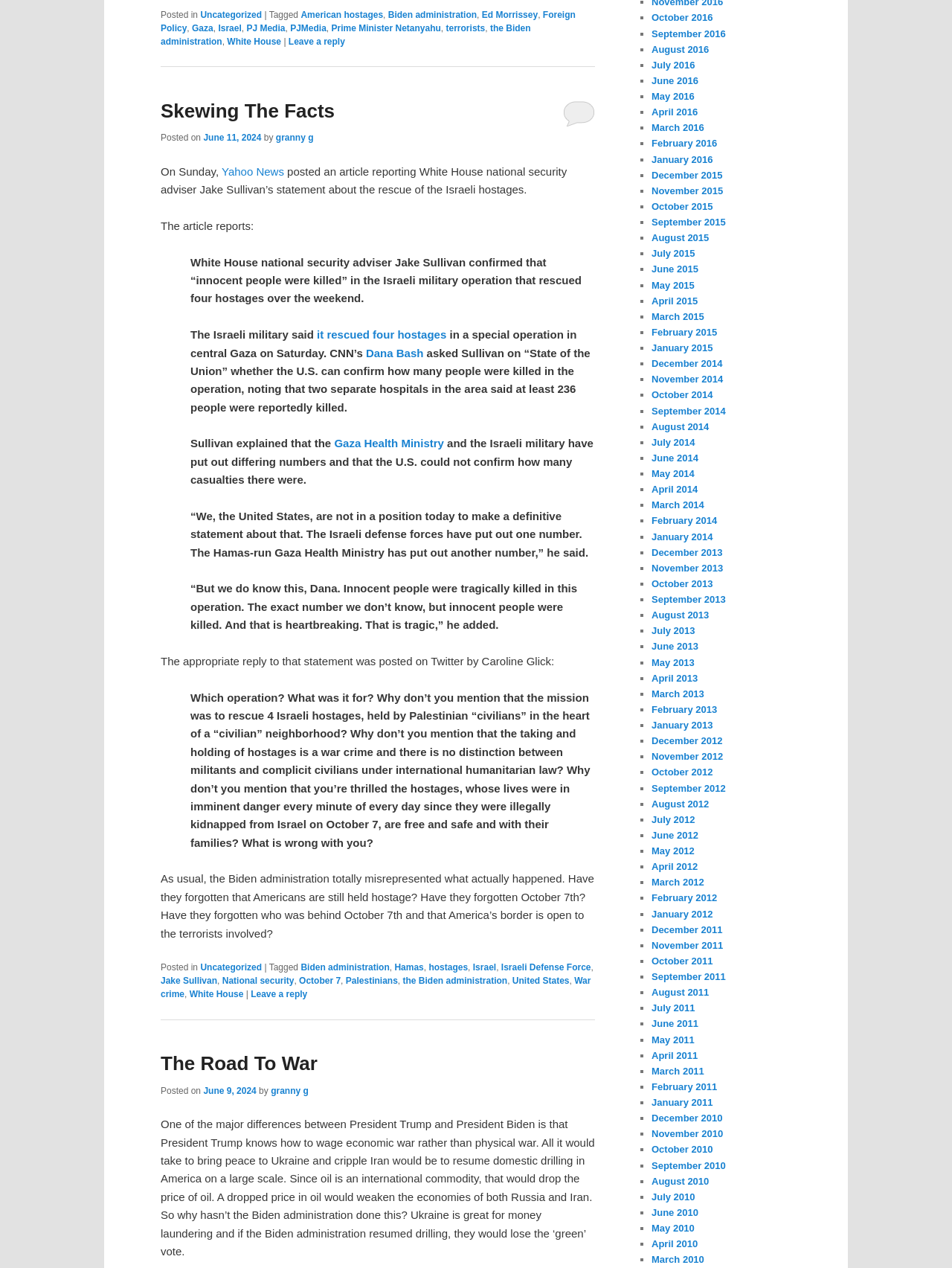Identify the bounding box coordinates of the clickable section necessary to follow the following instruction: "Click on the link 'White House'". The coordinates should be presented as four float numbers from 0 to 1, i.e., [left, top, right, bottom].

[0.239, 0.029, 0.295, 0.037]